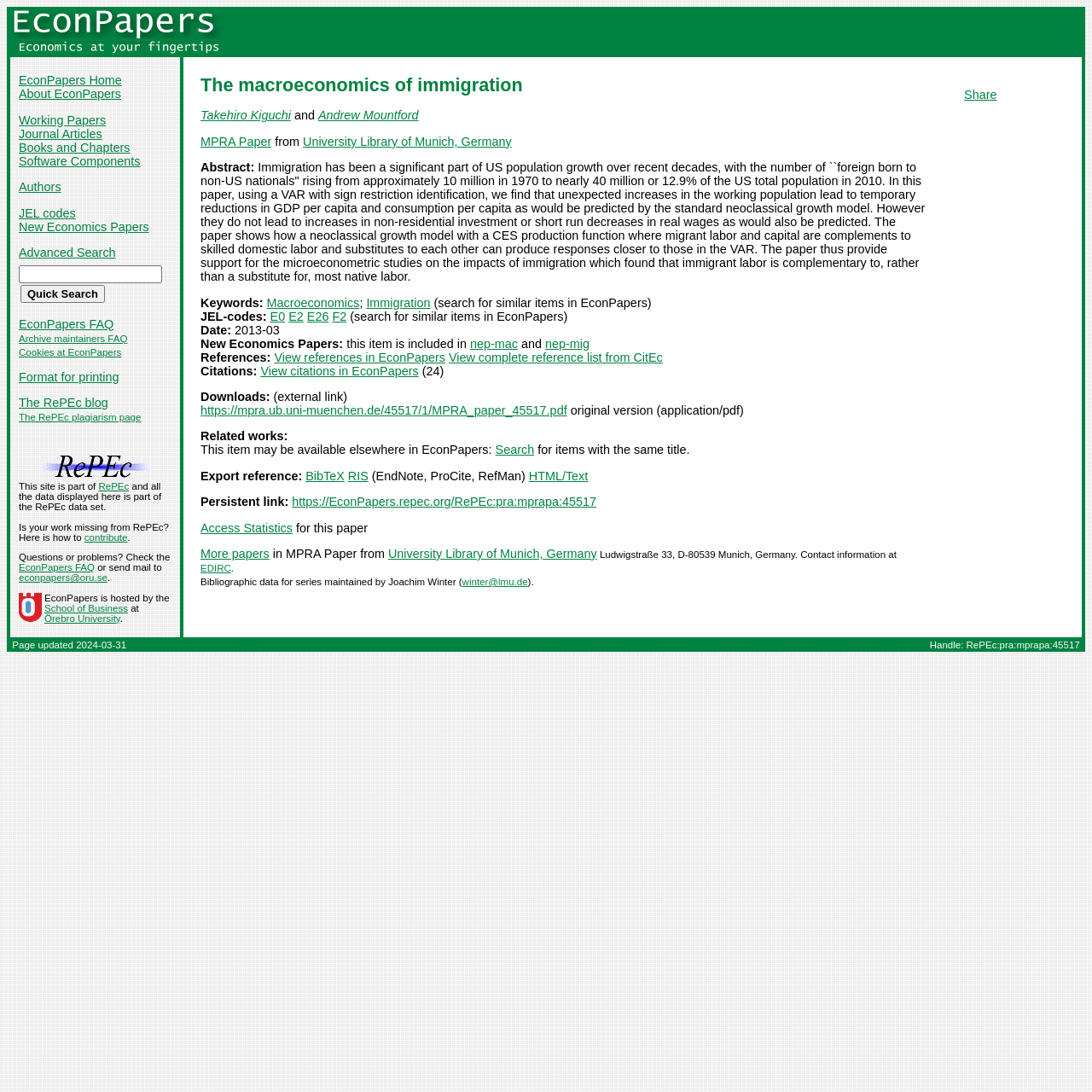What is the link to download the paper?
Based on the content of the image, thoroughly explain and answer the question.

I found the link to download the paper by looking at the section below the abstract, where it is written 'Downloads: (external link) https://mpra.ub.uni-muenchen.de/45517/1/MPRA_paper_45517.pdf'.